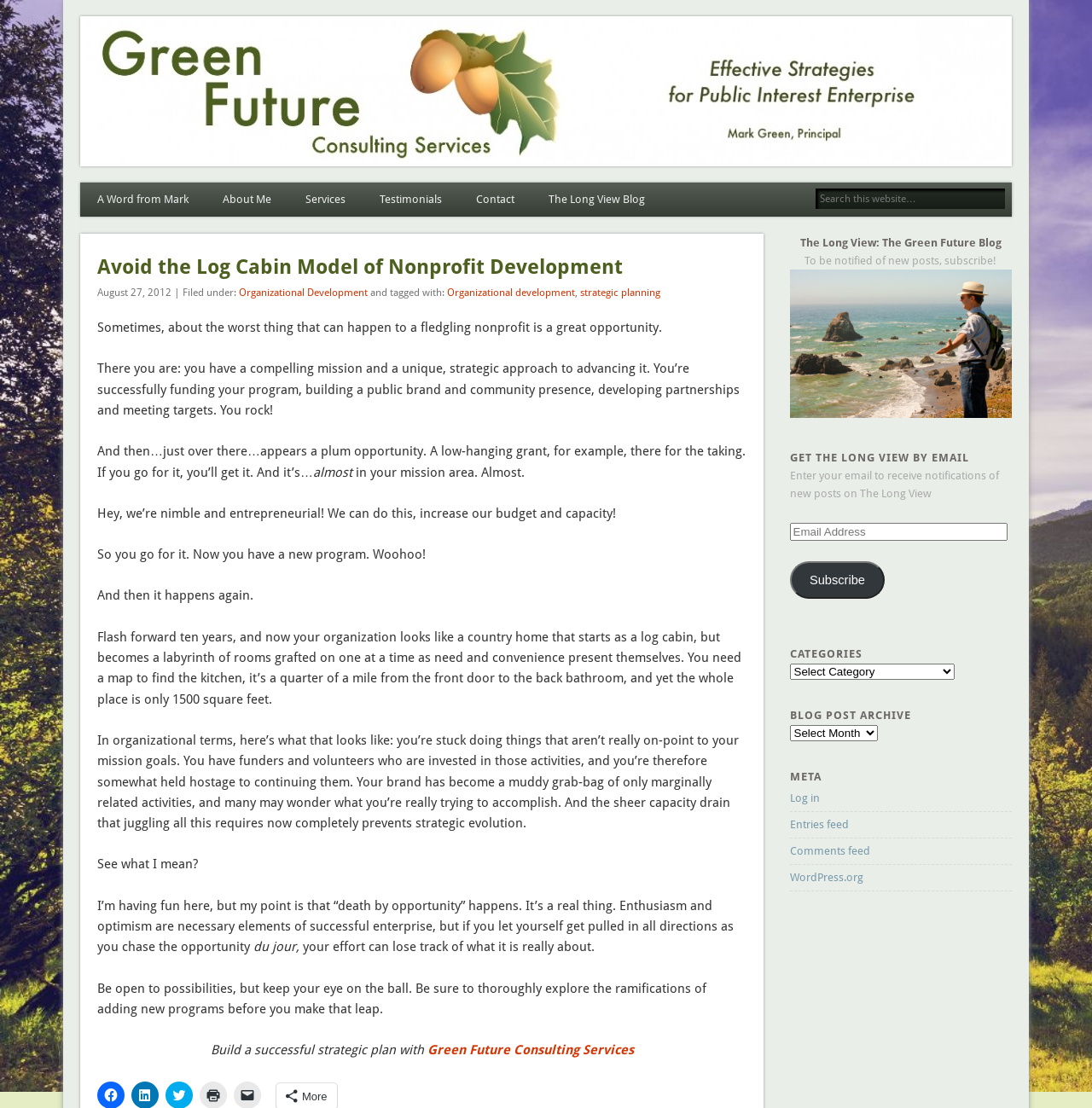Identify the main heading of the webpage and provide its text content.

Avoid the Log Cabin Model of Nonprofit Development